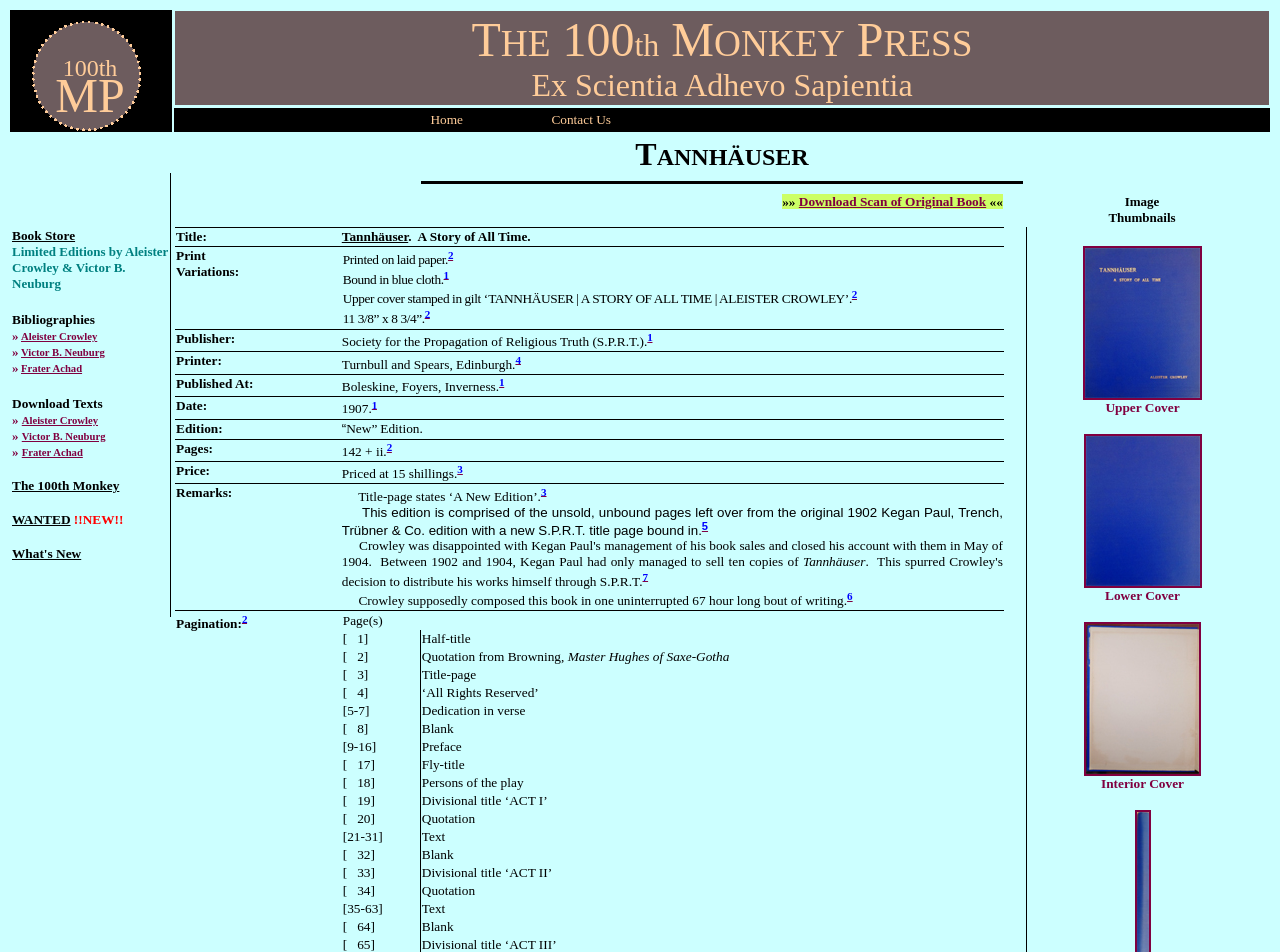Using a single word or phrase, answer the following question: 
What is the name of the book?

Tannhäuser